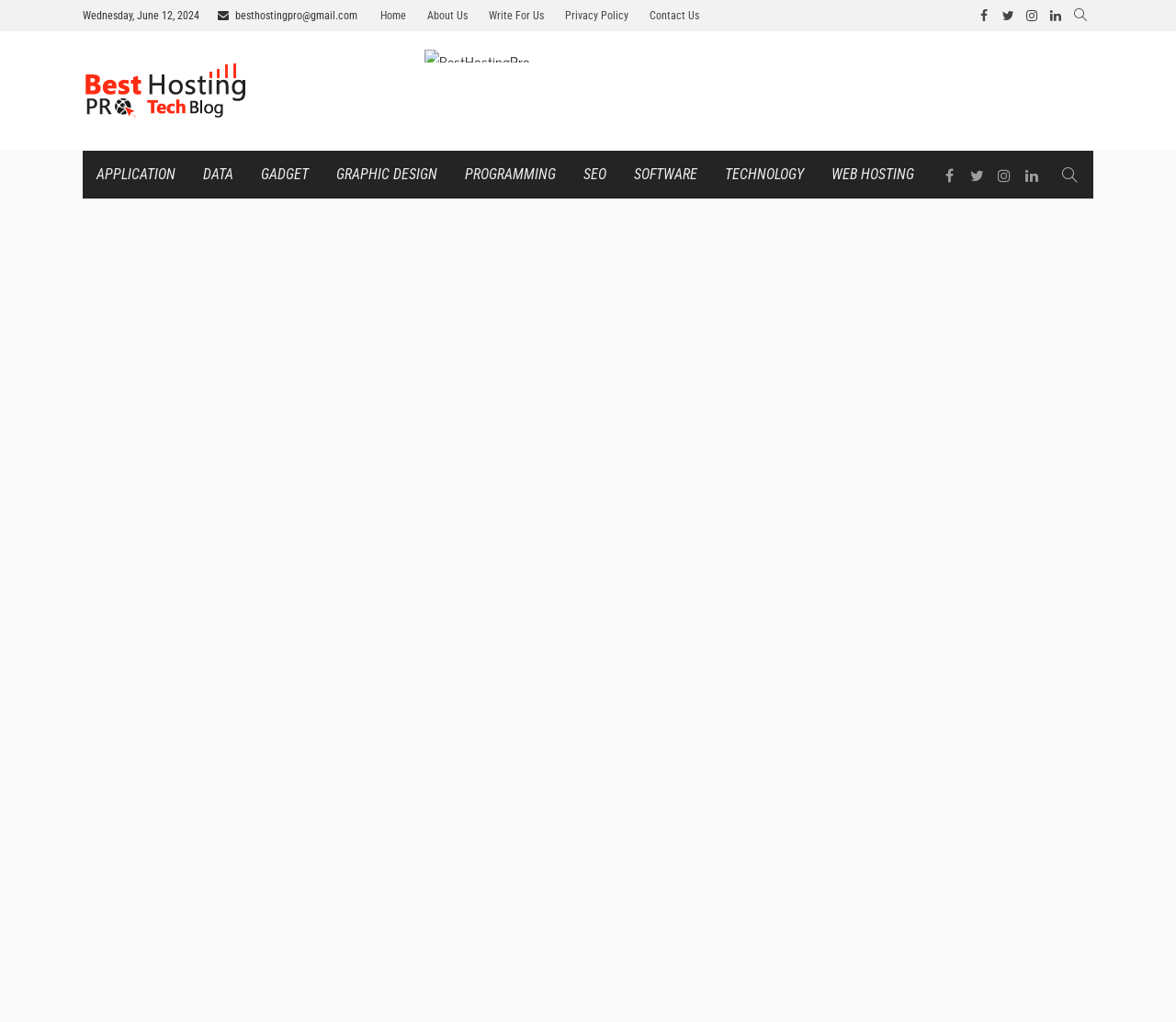Use the information in the screenshot to answer the question comprehensively: What is the name of the website?

I found the name of the website by looking at the image element with the text 'BestHostingPro' at coordinates [0.07, 0.062, 0.219, 0.116] and also the link element with the text 'BestHostingPro' at coordinates [0.361, 0.049, 0.451, 0.061].